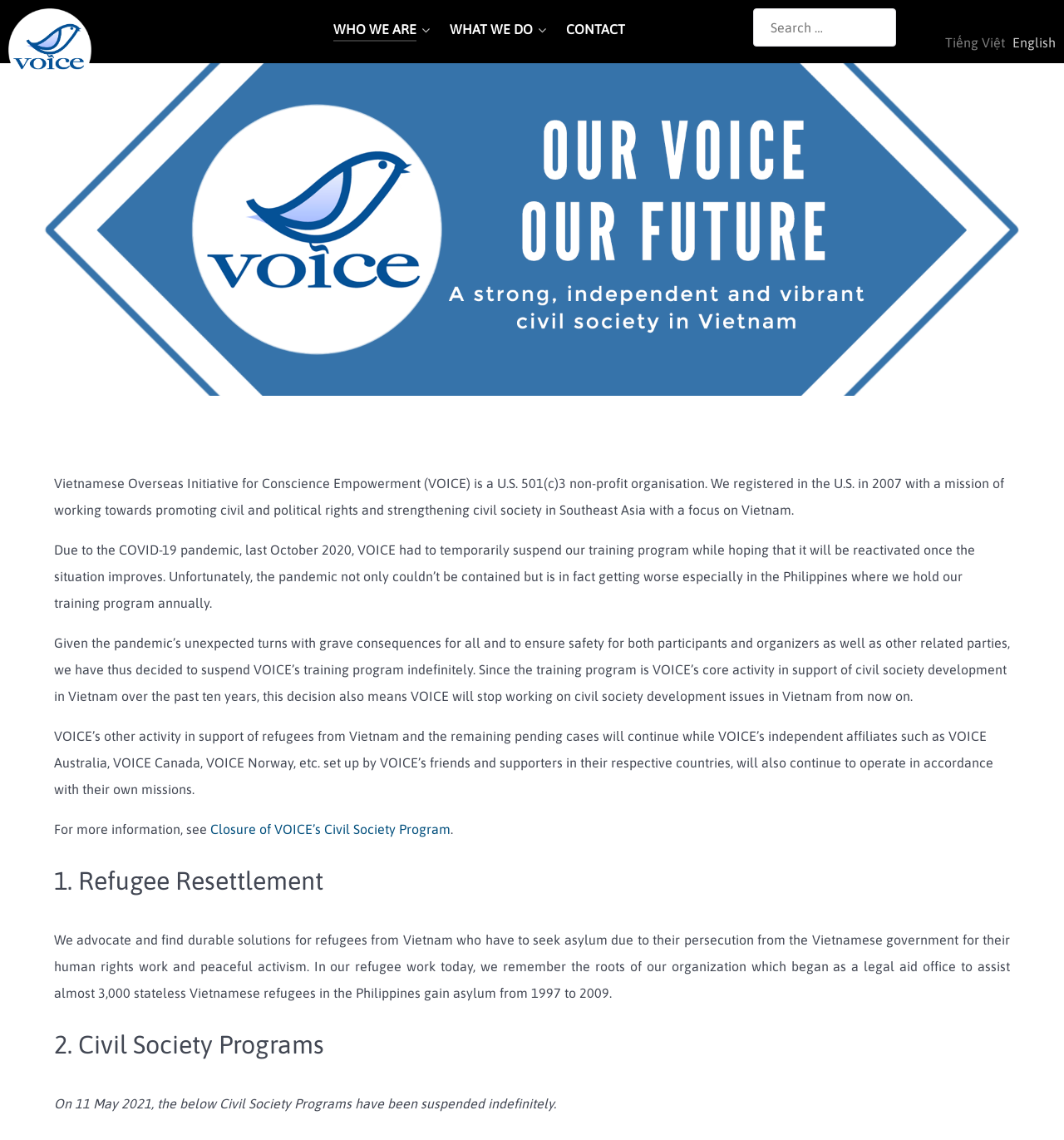What is the status of VOICE's training program?
Can you give a detailed and elaborate answer to the question?

According to the StaticText element, VOICE's training program has been suspended indefinitely due to the COVID-19 pandemic, as stated in the text 'Given the pandemic’s unexpected turns with grave consequences for all and to ensure safety for both participants and organizers as well as other related parties, we have thus decided to suspend VOICE’s training program indefinitely.'